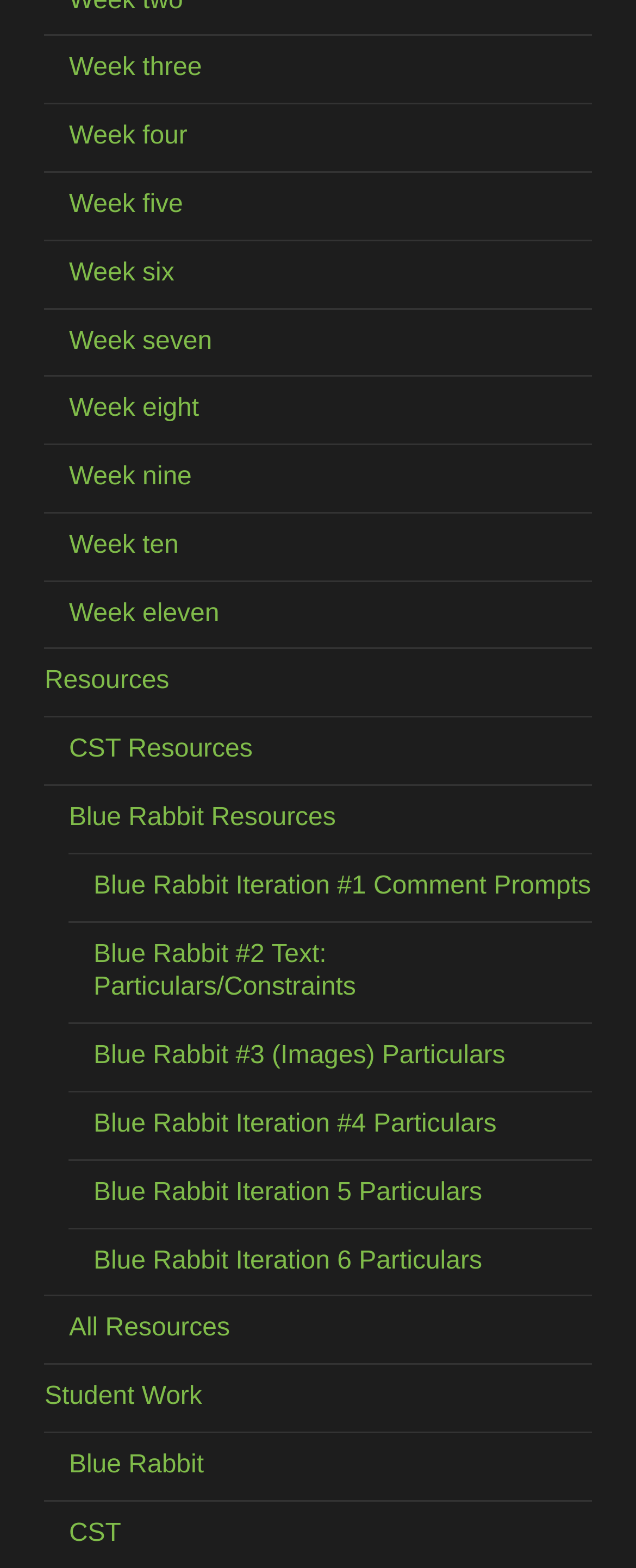Please identify the bounding box coordinates of the clickable region that I should interact with to perform the following instruction: "view posts from January 2023". The coordinates should be expressed as four float numbers between 0 and 1, i.e., [left, top, right, bottom].

None